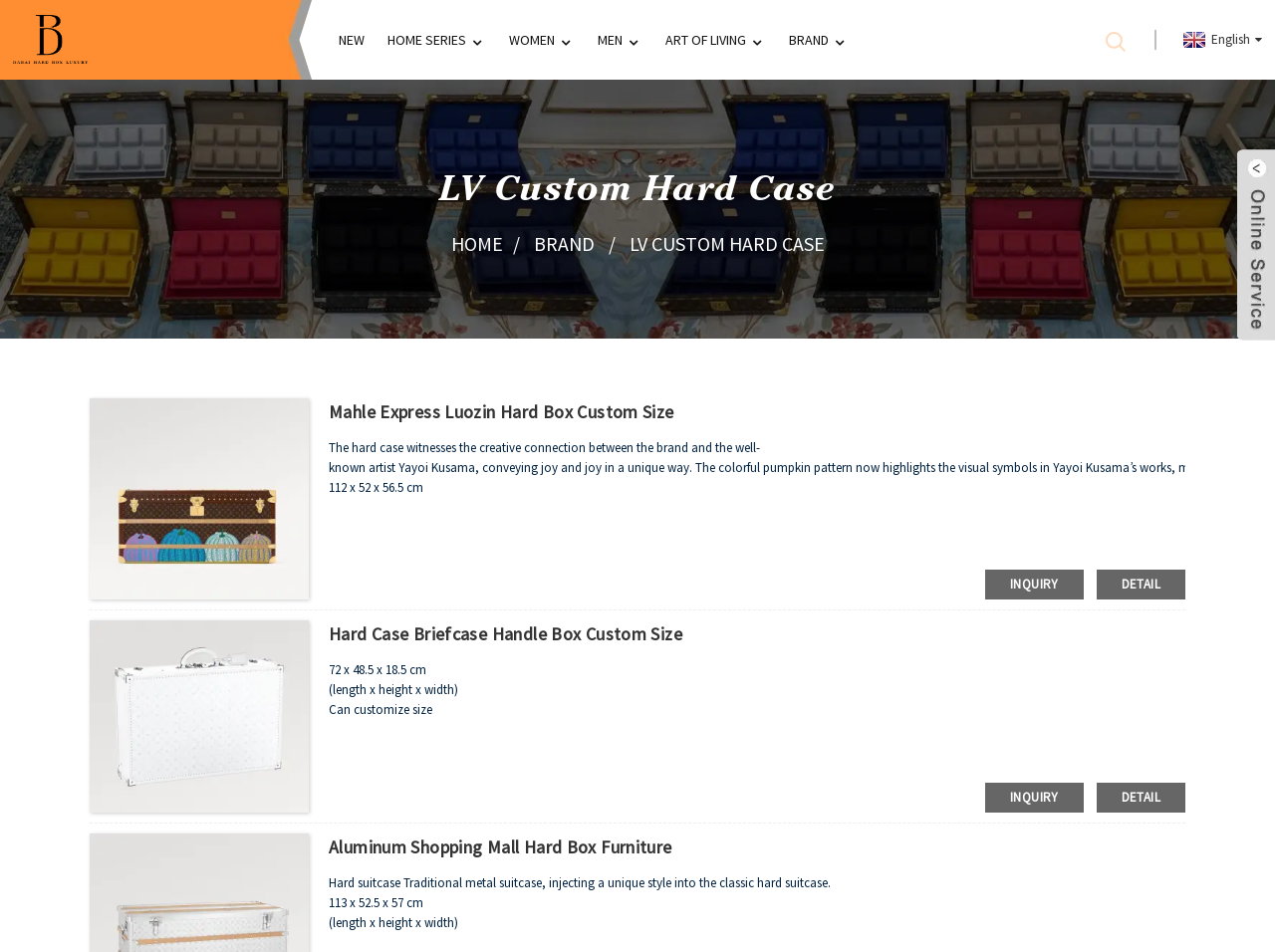Find the bounding box of the UI element described as follows: "LV Custom hard case".

[0.493, 0.242, 0.646, 0.268]